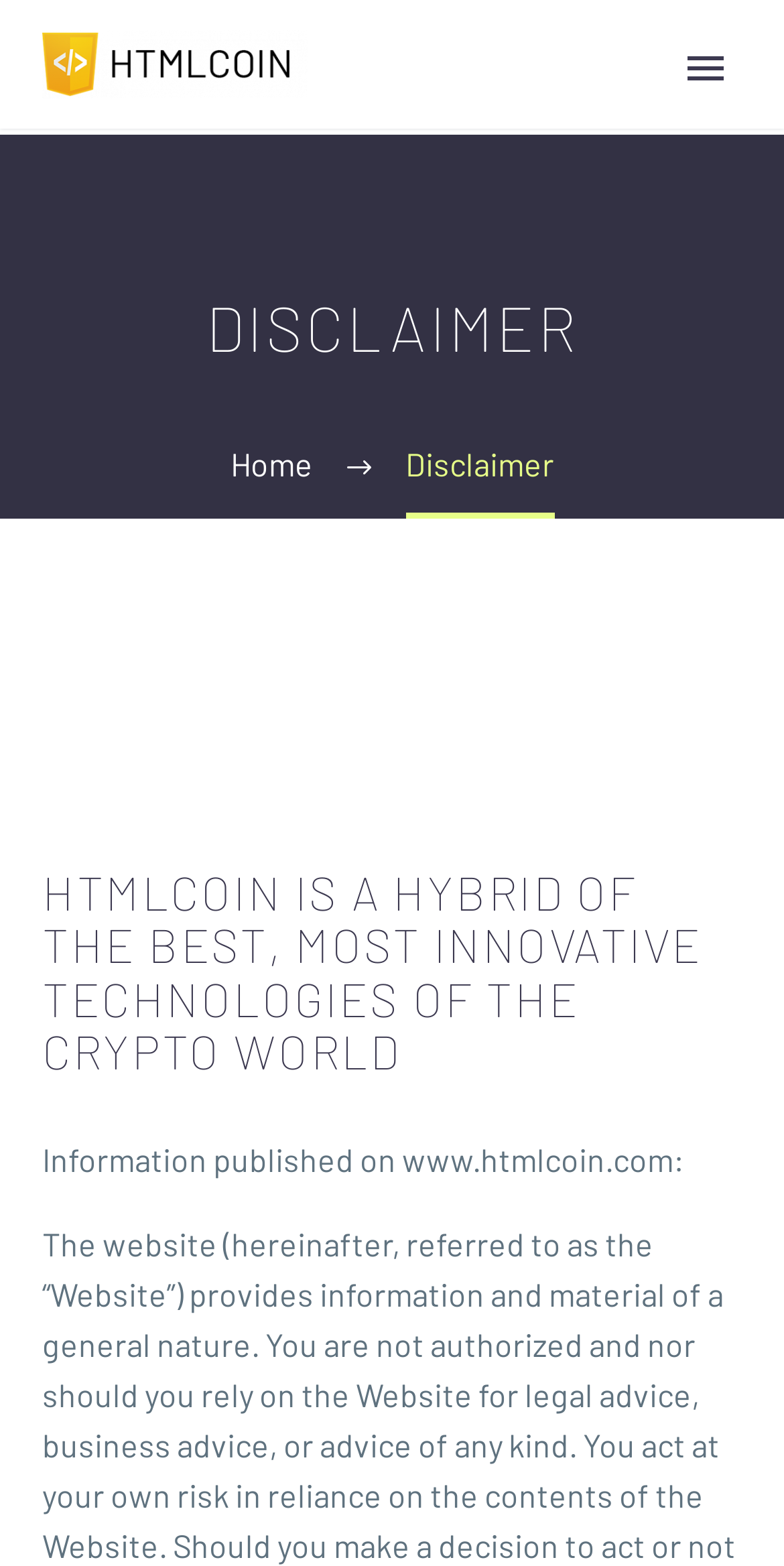Please give the bounding box coordinates of the area that should be clicked to fulfill the following instruction: "Click the Primary Menu button". The coordinates should be in the format of four float numbers from 0 to 1, i.e., [left, top, right, bottom].

[0.854, 0.024, 0.946, 0.063]